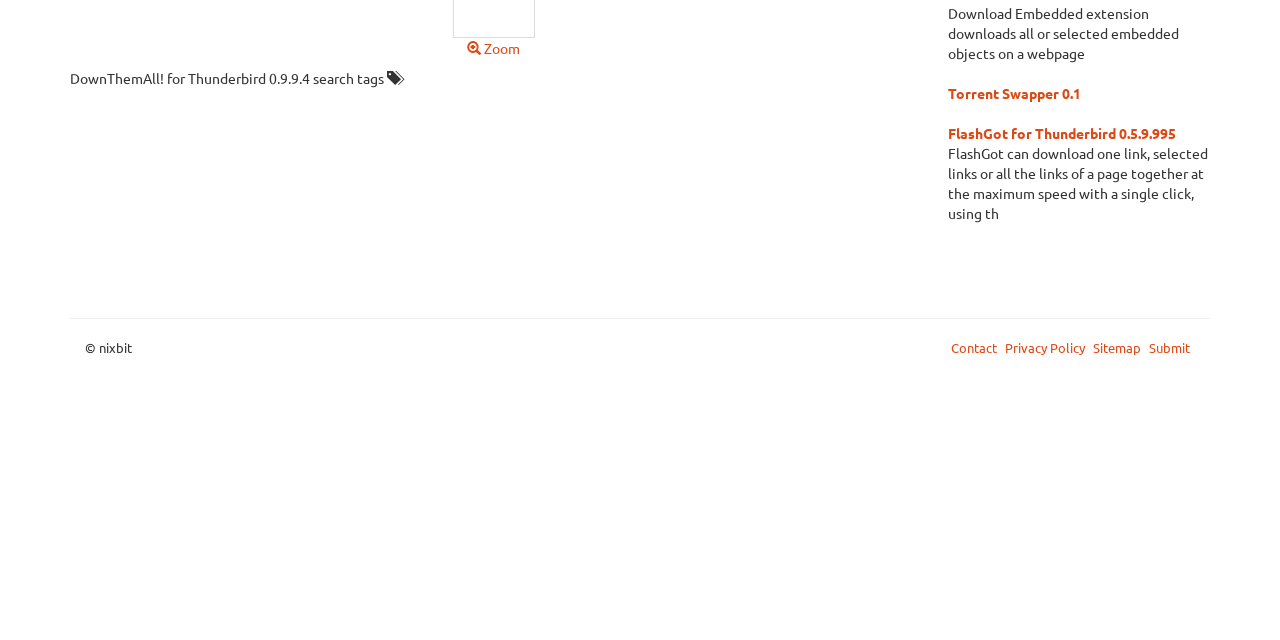Given the following UI element description: "Torrent Swapper 0.1", find the bounding box coordinates in the webpage screenshot.

[0.74, 0.132, 0.844, 0.16]